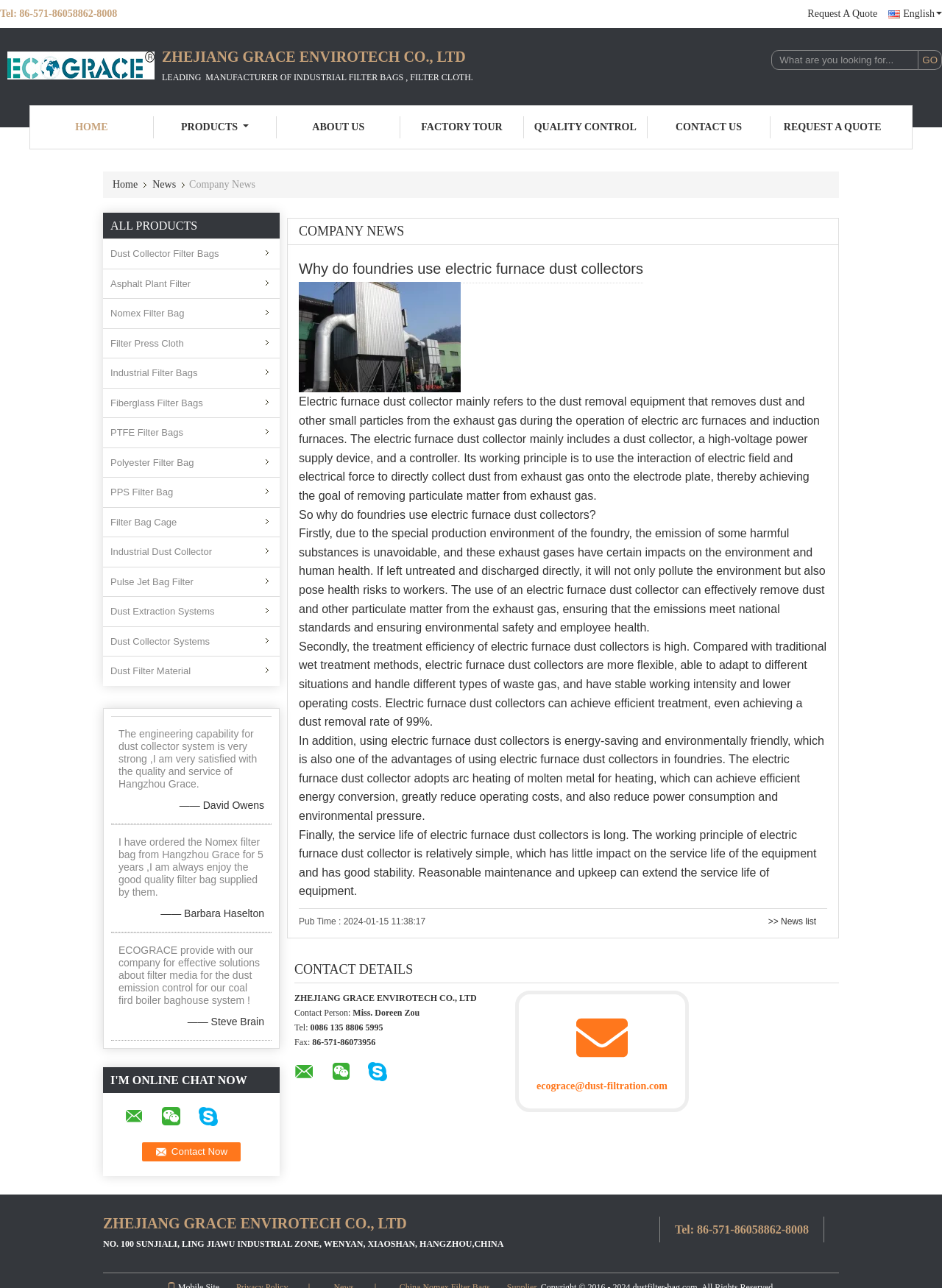Highlight the bounding box coordinates of the region I should click on to meet the following instruction: "Request a quote".

[0.857, 0.006, 0.931, 0.016]